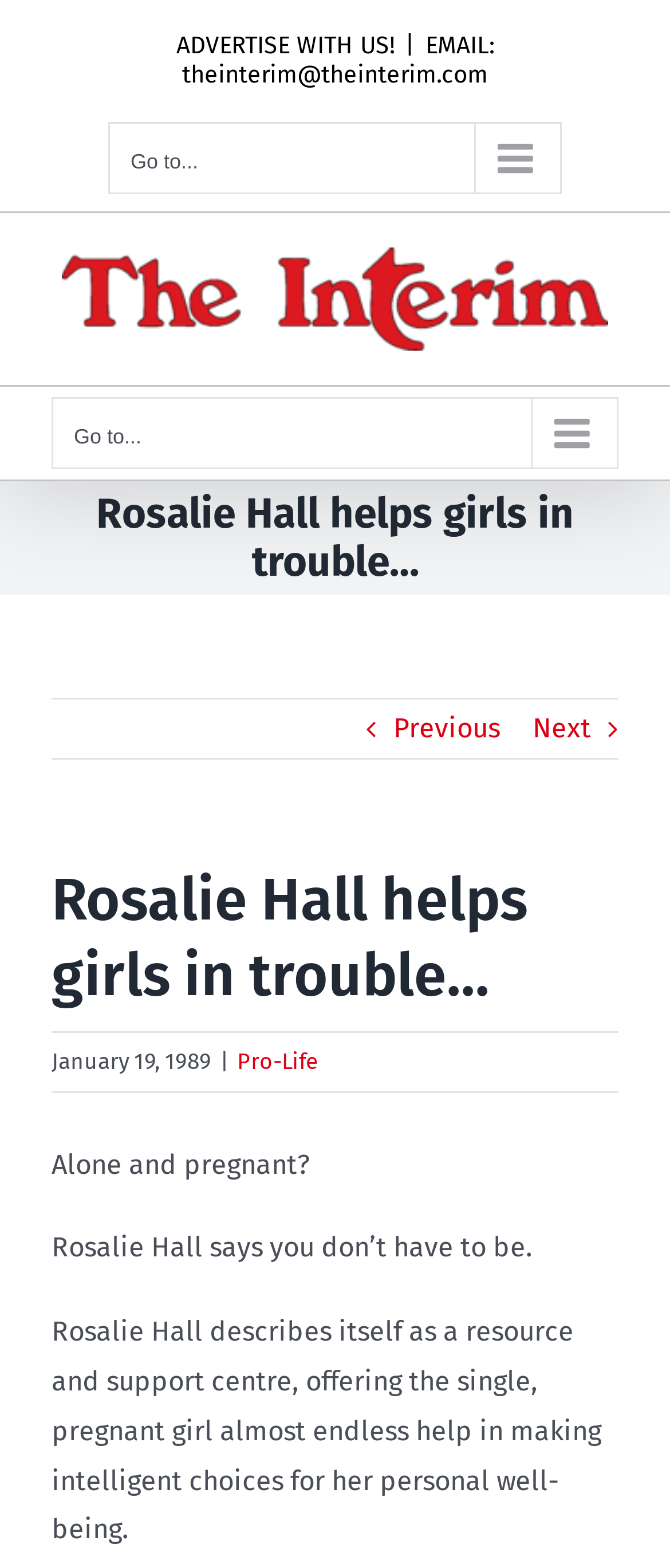Refer to the image and answer the question with as much detail as possible: What is the theme of the webpage?

The webpage has a Pro-Life theme, as it mentions Rosalie Hall as a resource and support centre for single, pregnant girls, and the language used suggests a focus on supporting life and well-being.